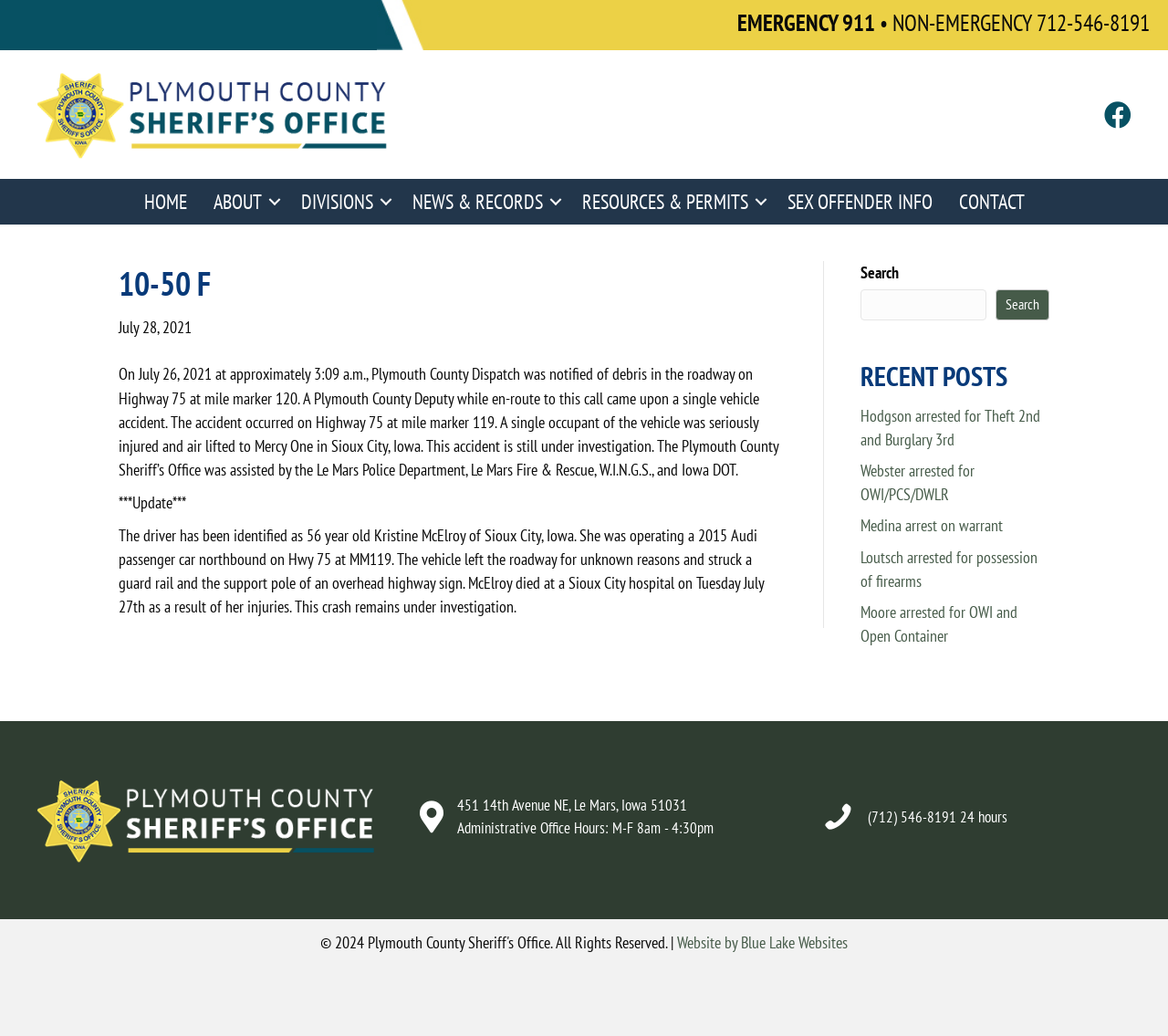Find the bounding box coordinates for the element that must be clicked to complete the instruction: "Click on 'Schedule a Meeting'". The coordinates should be four float numbers between 0 and 1, indicated as [left, top, right, bottom].

None